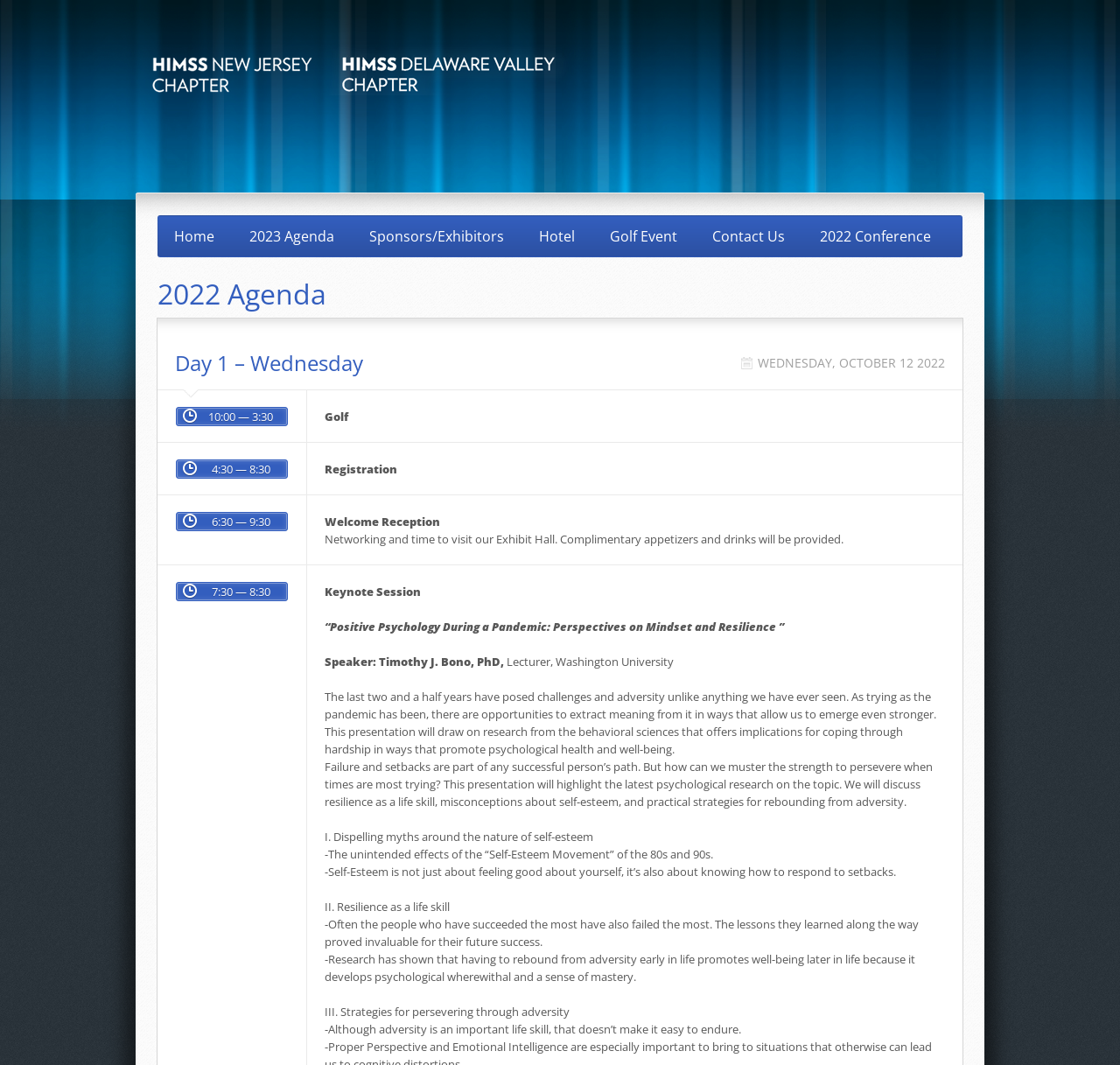Identify the bounding box coordinates for the UI element described by the following text: "Contact Us". Provide the coordinates as four float numbers between 0 and 1, in the format [left, top, right, bottom].

[0.624, 0.205, 0.712, 0.238]